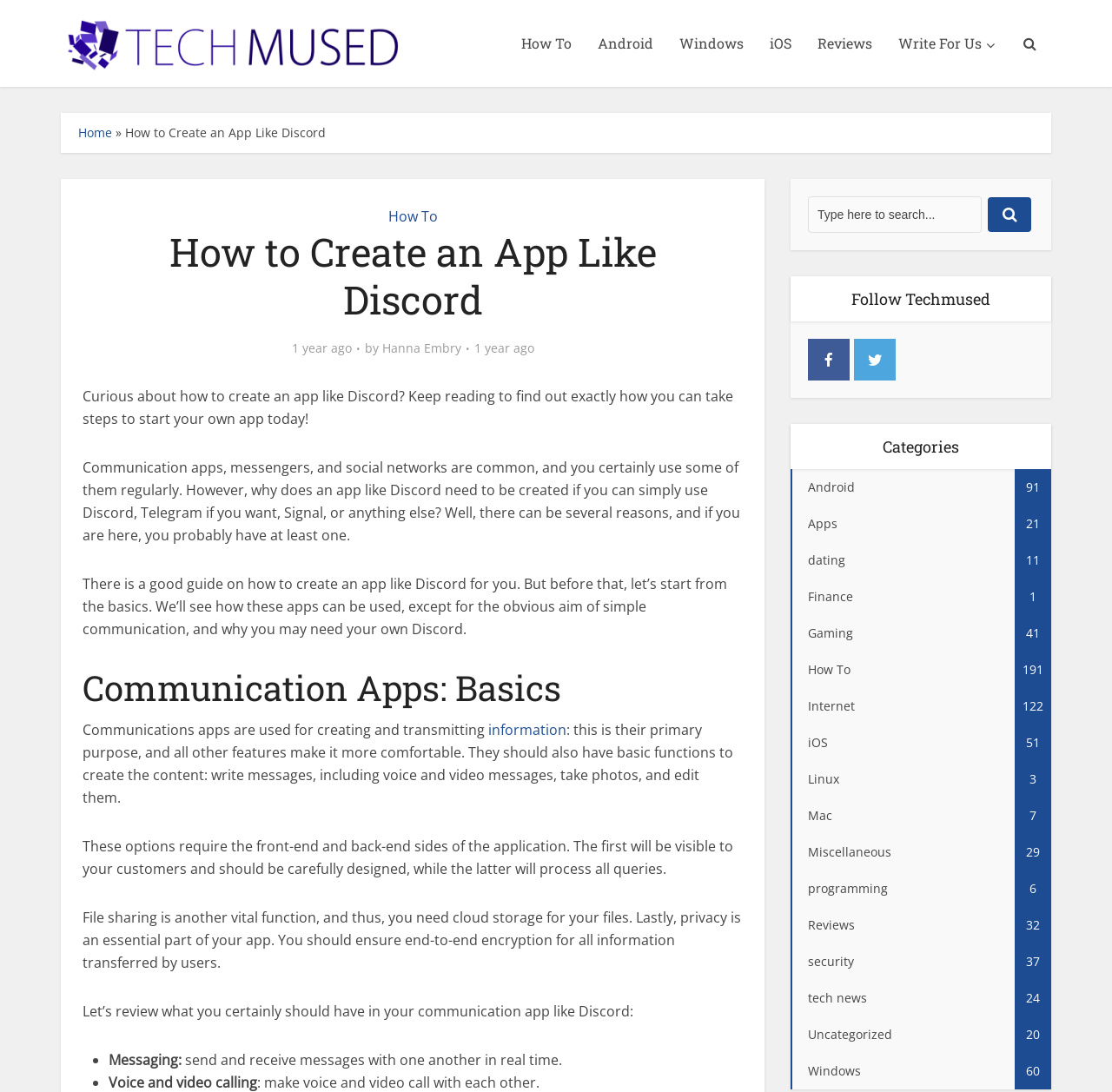Identify and generate the primary title of the webpage.

How to Create an App Like Discord